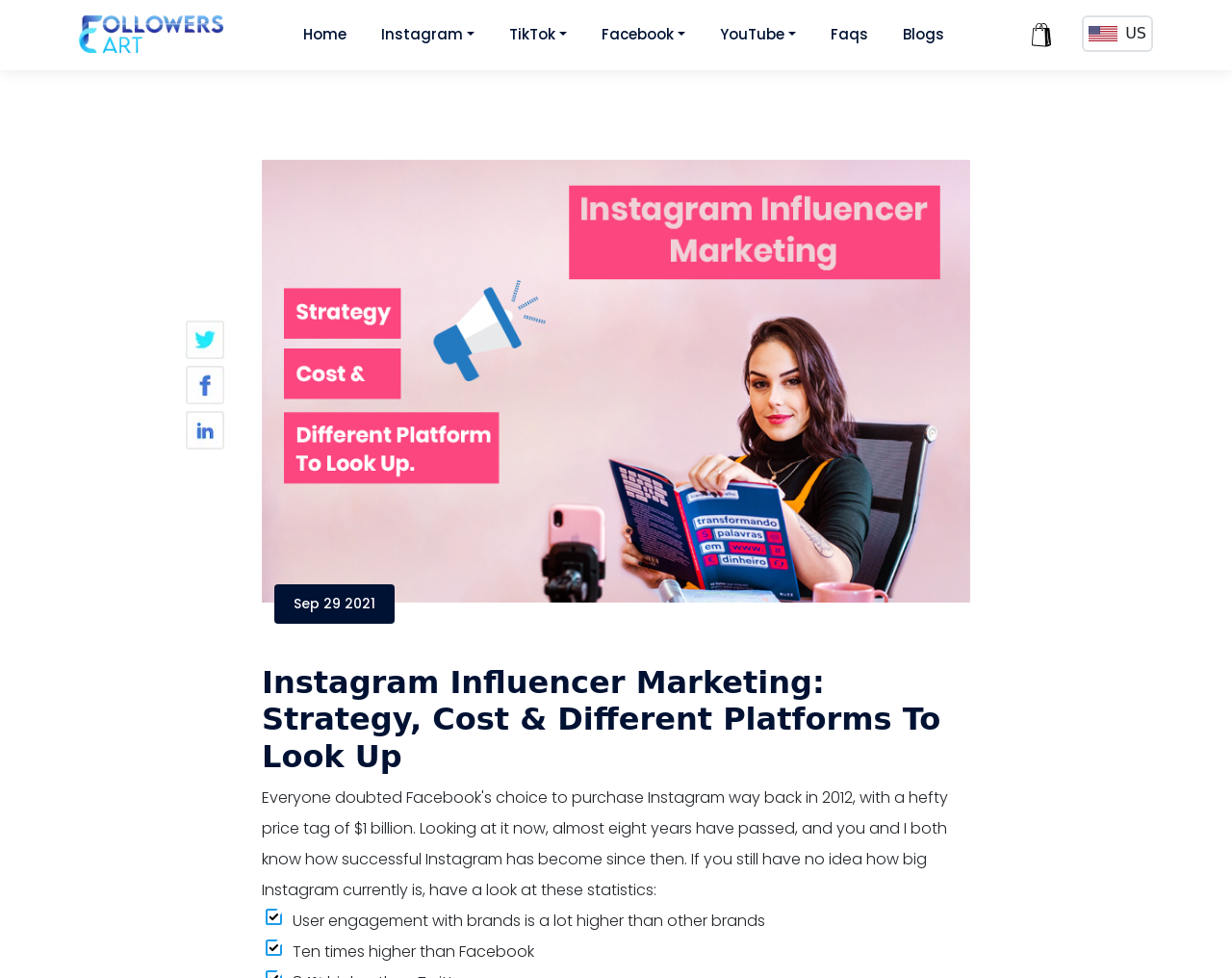Explain the webpage's design and content in an elaborate manner.

The webpage is about Instagram influencer marketing, focusing on strategy, cost, and different platforms. At the top left, there is a link to "Followers Cart" accompanied by an image. To the right, there are links to "Home", and buttons for different social media platforms, including Instagram, TikTok, Facebook, and YouTube. Further to the right, there are links to "Faqs" and "Blogs". 

At the top right corner, there is a link with an image, and a button to select the language, "us US", accompanied by an image of the US flag. Below this, there are three links with images, arranged vertically.

The main content of the webpage is an image with the title "Instagram Influencer Marketing: Strategy, Cost & Different Platforms To Look Up", which takes up most of the page. Below the image, there is a static text indicating the date "Sep 29 2021". 

The main heading "Instagram Influencer Marketing: Strategy, Cost & Different Platforms To Look Up" is located below the date. The content of the webpage is a list of points, with list markers and static text describing the benefits of Instagram influencer marketing, such as "User engagement with brands is a lot higher than other brands" and "Ten times higher than Facebook".